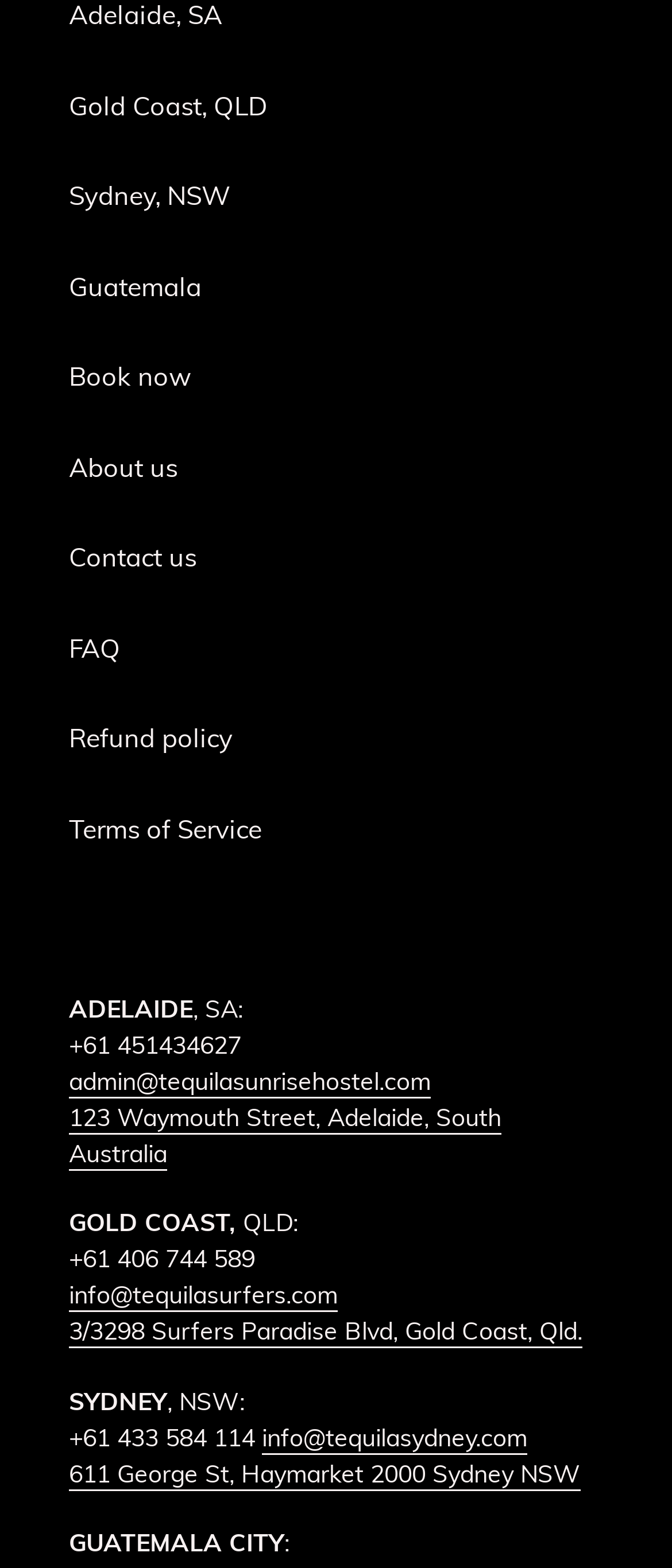Locate the bounding box coordinates of the clickable region to complete the following instruction: "Email the Gold Coast hostel."

[0.103, 0.816, 0.503, 0.837]